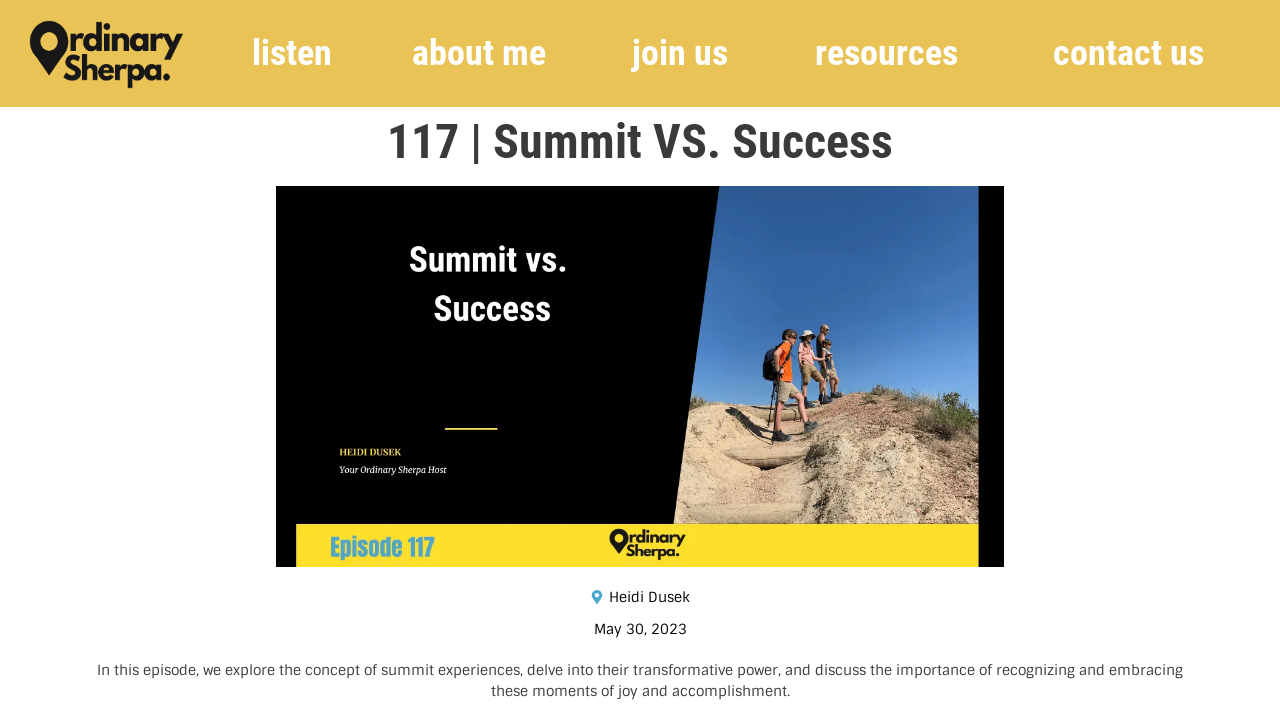Can you locate the main headline on this webpage and provide its text content?

117 | Summit VS. Success